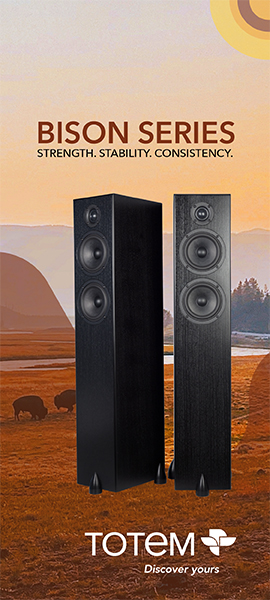Explain the content of the image in detail.

The image showcases the "Bison Series" loudspeakers from Totem Acoustic, emphasizing their strong features with the tagline "Strength. Stability. Consistency." The speakers are elegantly designed in a sleek black finish, standing tall against a serene landscape that hints at natural strength, possibly reflecting their brand ethos. In the backdrop, a tranquil scene with distant mountains and a hint of wildlife enhances the feeling of stability and endurance, aligning with the robust qualities highlighted in the product description. Totem Acoustic invites customers to "Discover yours," inviting a personal connection to the powerful sound experience these speakers promise.